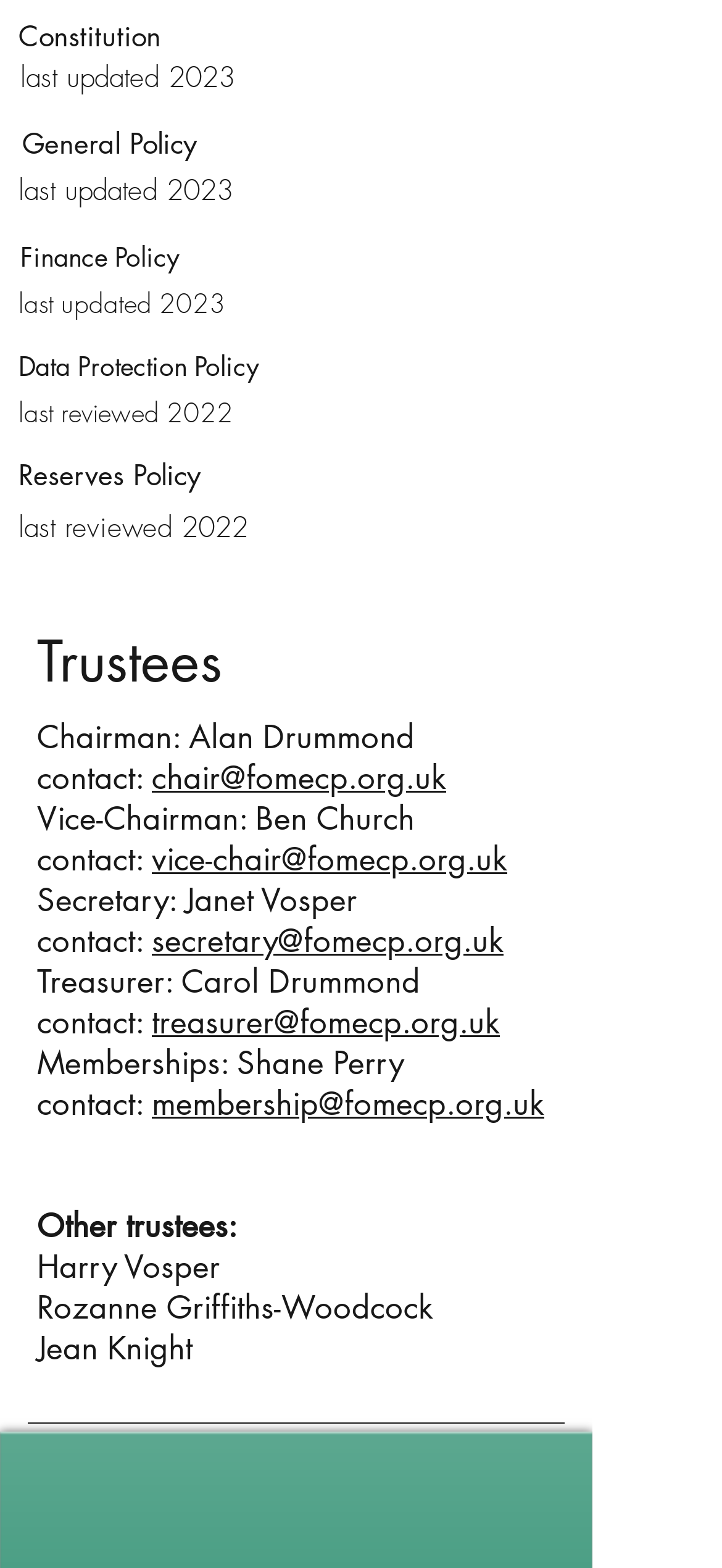Please identify the bounding box coordinates of the element's region that should be clicked to execute the following instruction: "download Constitution 2023 approved at AGM". The bounding box coordinates must be four float numbers between 0 and 1, i.e., [left, top, right, bottom].

[0.577, 0.024, 0.795, 0.069]